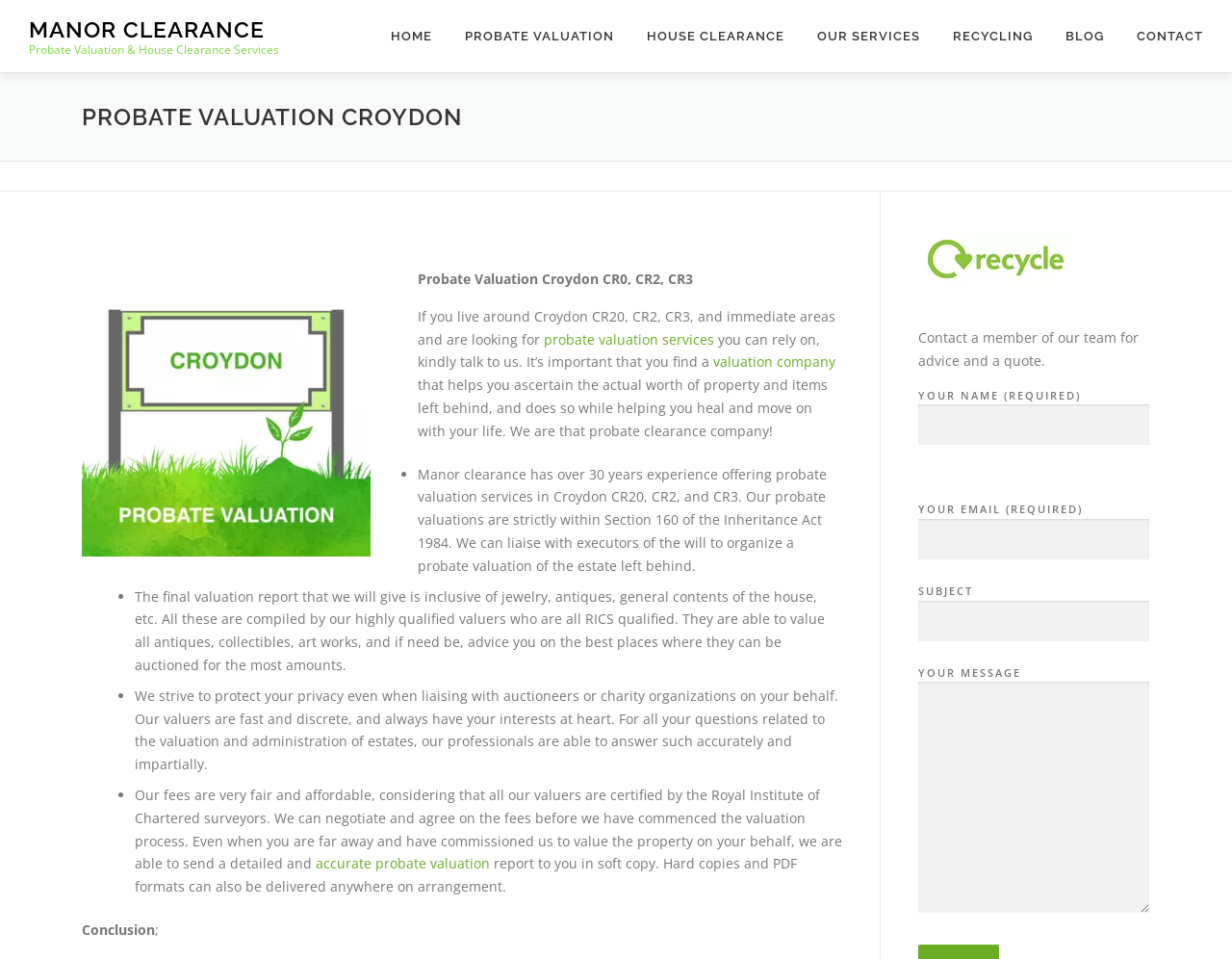Please answer the following question using a single word or phrase: 
What is the purpose of the valuation report?

To ascertain the actual worth of property and items